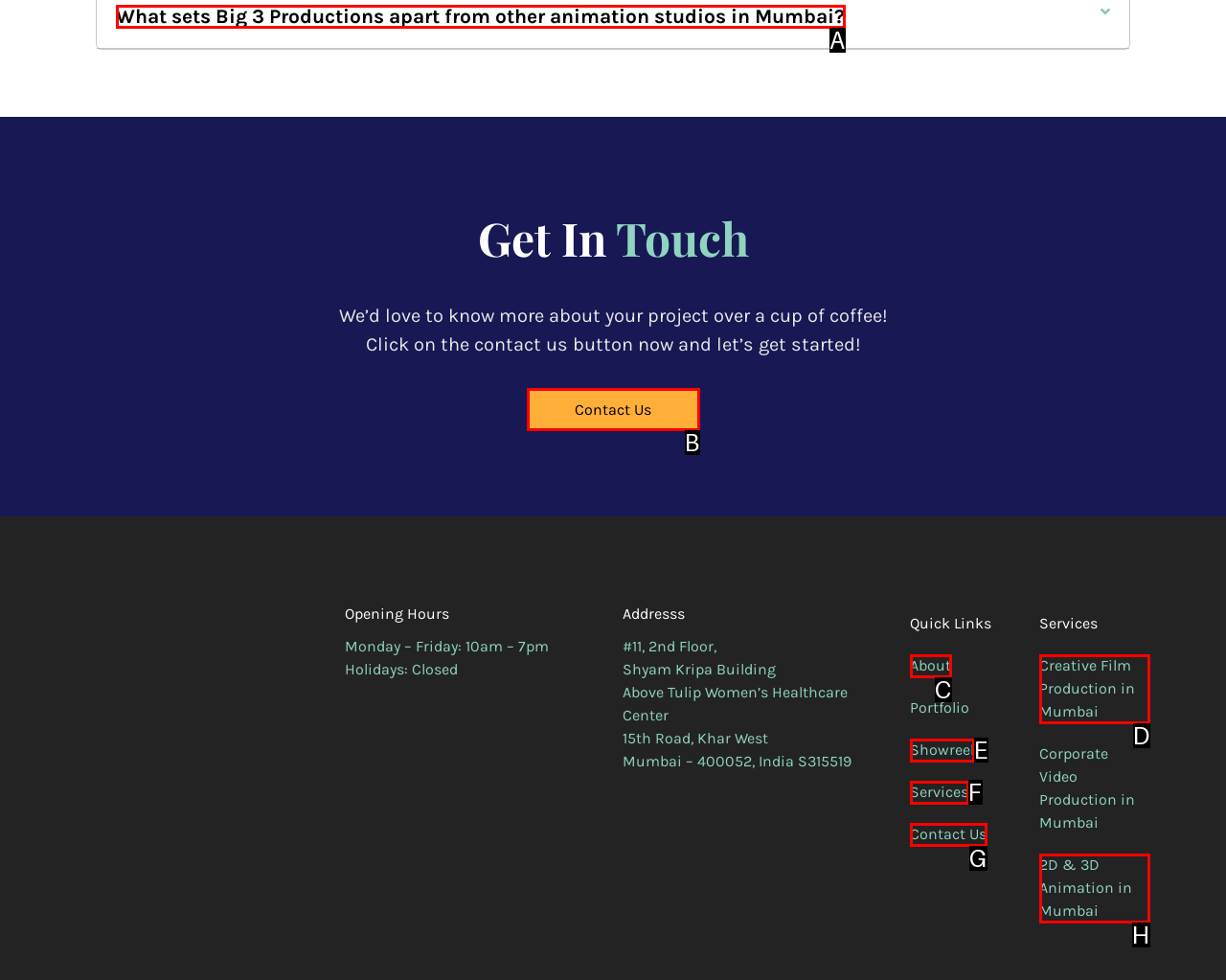Identify the option that corresponds to the given description: Contact Us. Reply with the letter of the chosen option directly.

B